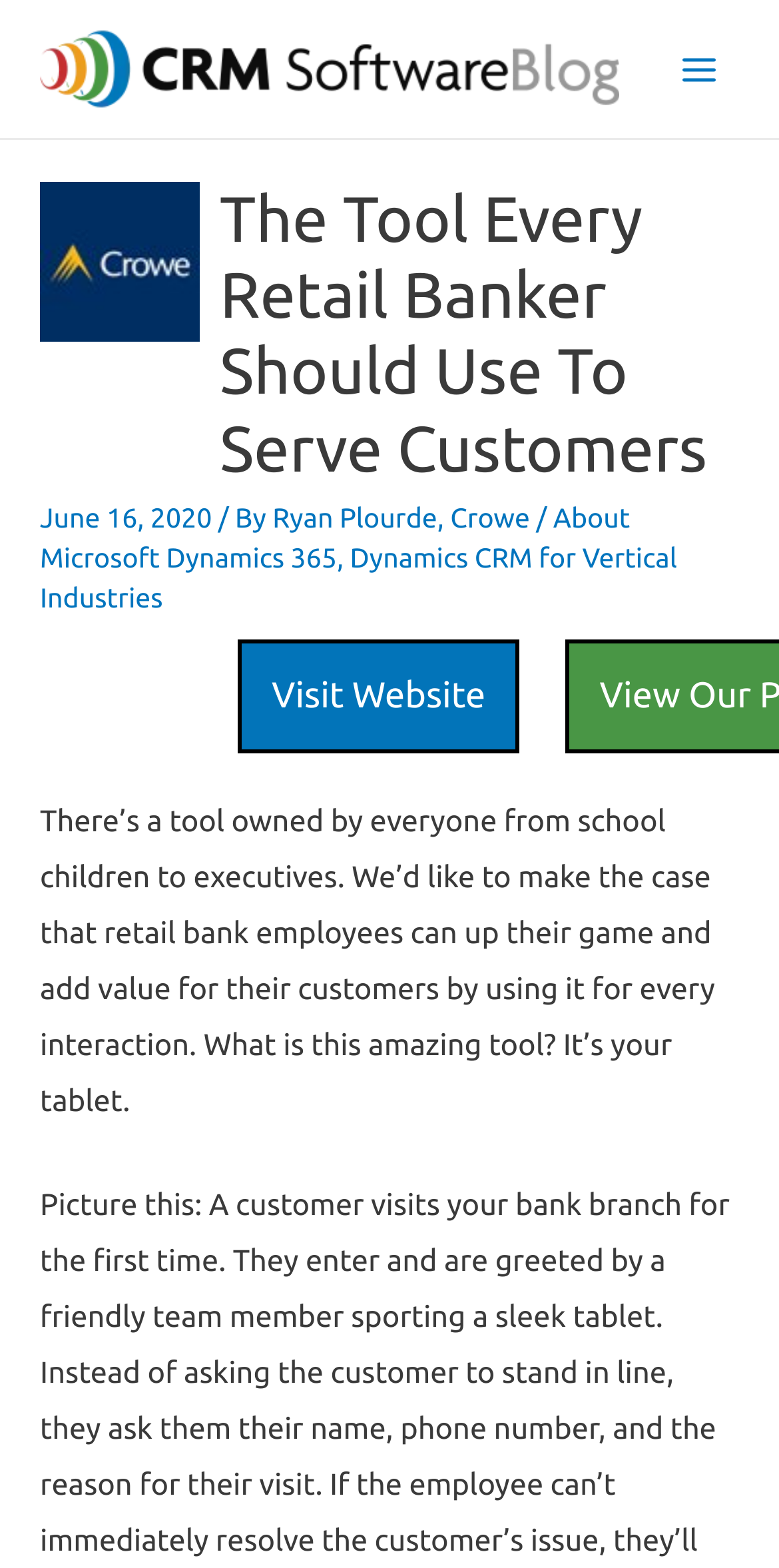What is the logo of the website?
Answer the question with a single word or phrase, referring to the image.

Crowe's Logo